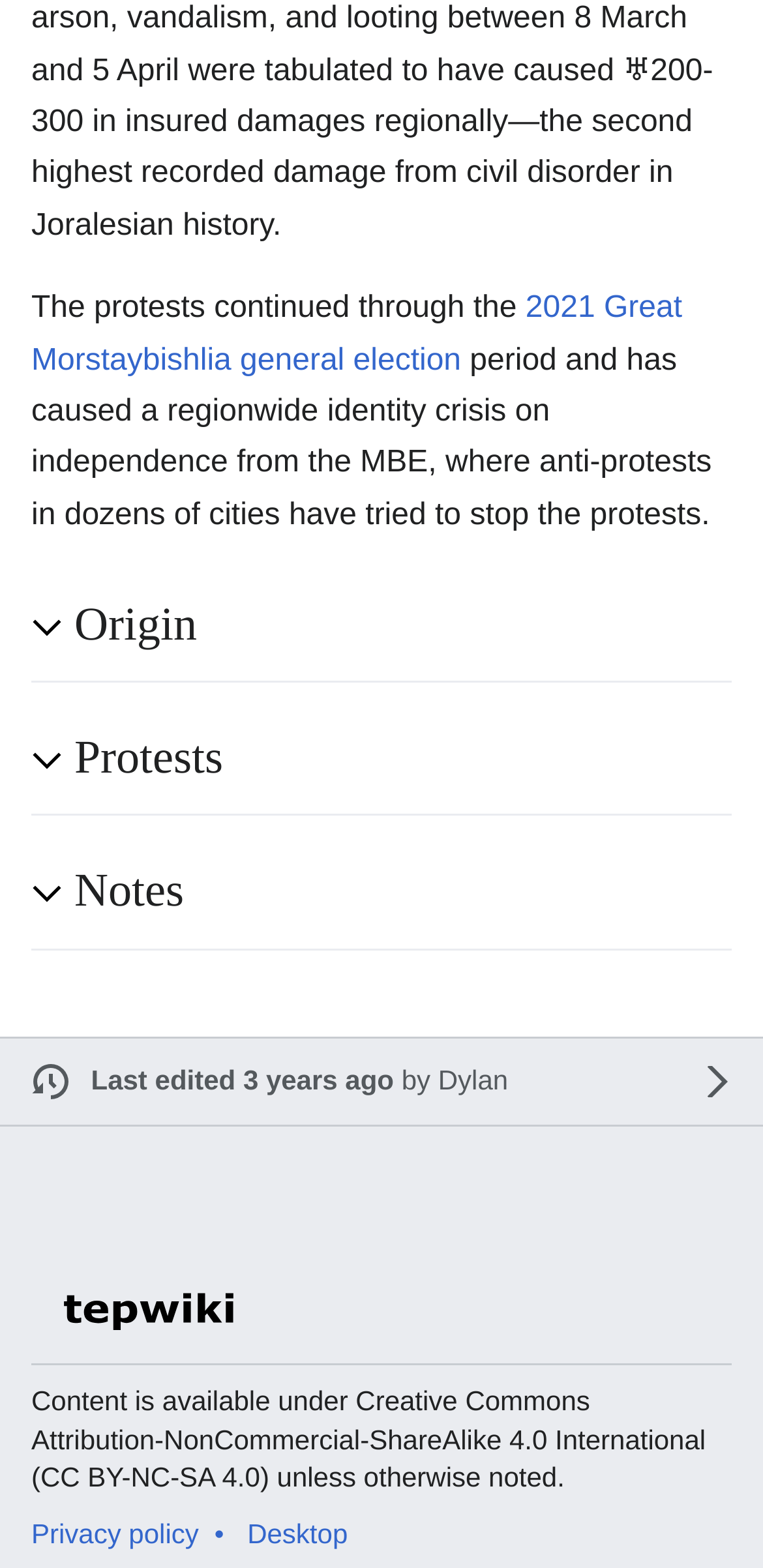Using the element description: "Privacy policy", determine the bounding box coordinates for the specified UI element. The coordinates should be four float numbers between 0 and 1, [left, top, right, bottom].

[0.041, 0.968, 0.26, 0.988]